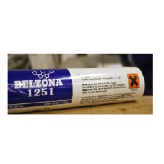Use a single word or phrase to answer the question:
What is the purpose of the safety symbols on the label?

To emphasize safe handling procedures